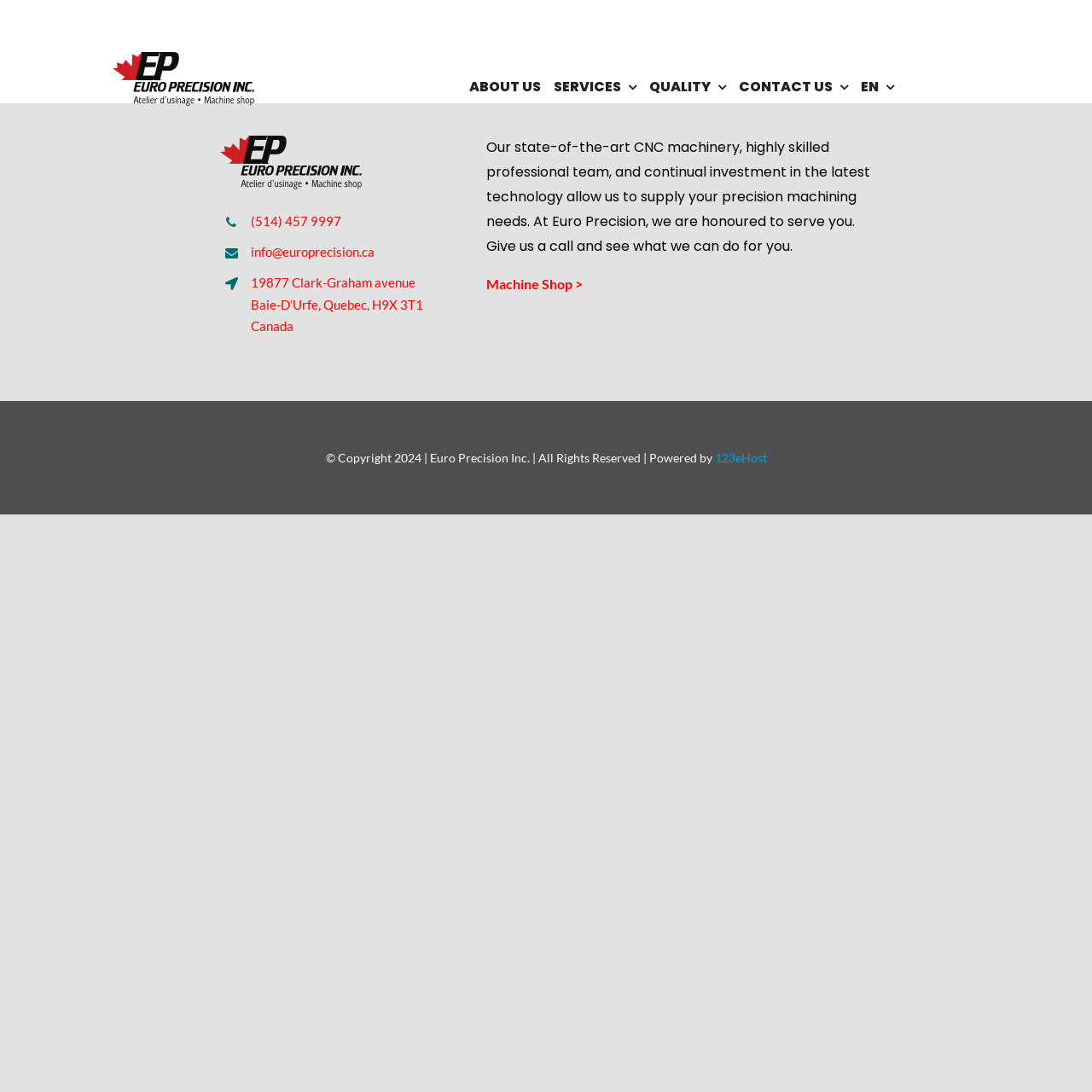Indicate the bounding box coordinates of the element that needs to be clicked to satisfy the following instruction: "Visit Machine Shop page". The coordinates should be four float numbers between 0 and 1, i.e., [left, top, right, bottom].

[0.446, 0.253, 0.534, 0.267]